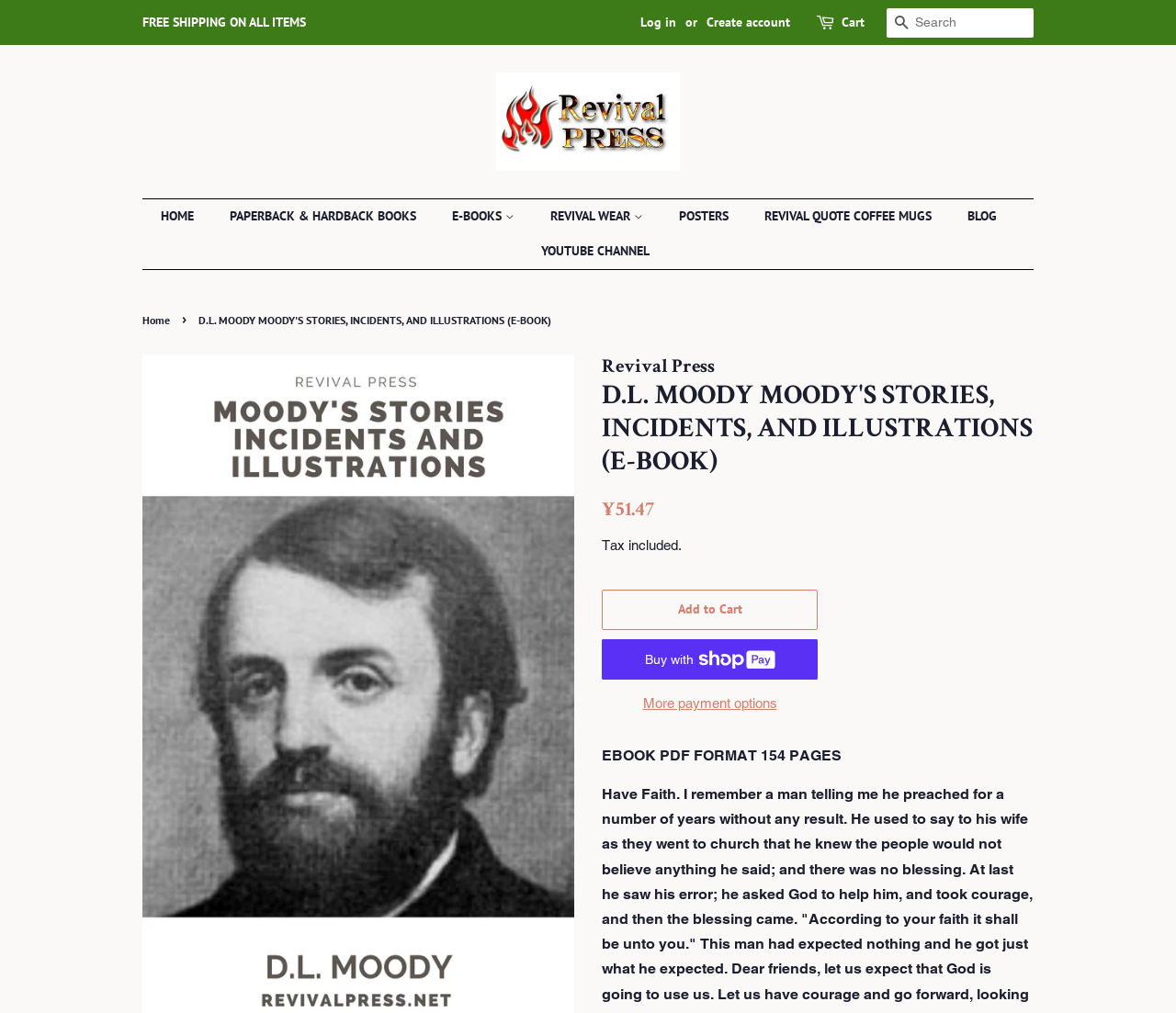Find the bounding box coordinates for the area that should be clicked to accomplish the instruction: "Search for a book".

[0.754, 0.008, 0.879, 0.037]